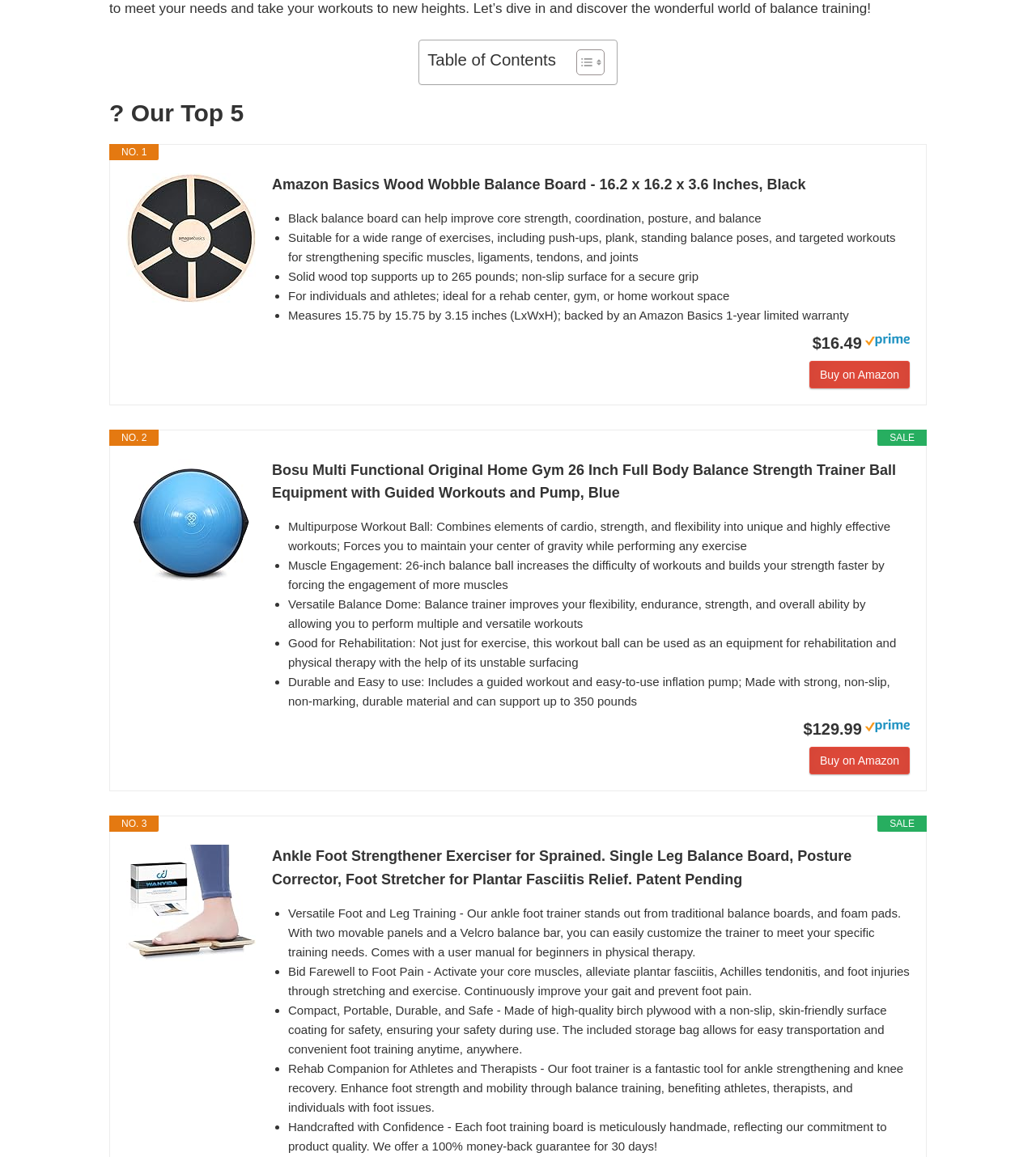Show the bounding box coordinates for the HTML element as described: "Buy on Amazon".

[0.781, 0.646, 0.878, 0.669]